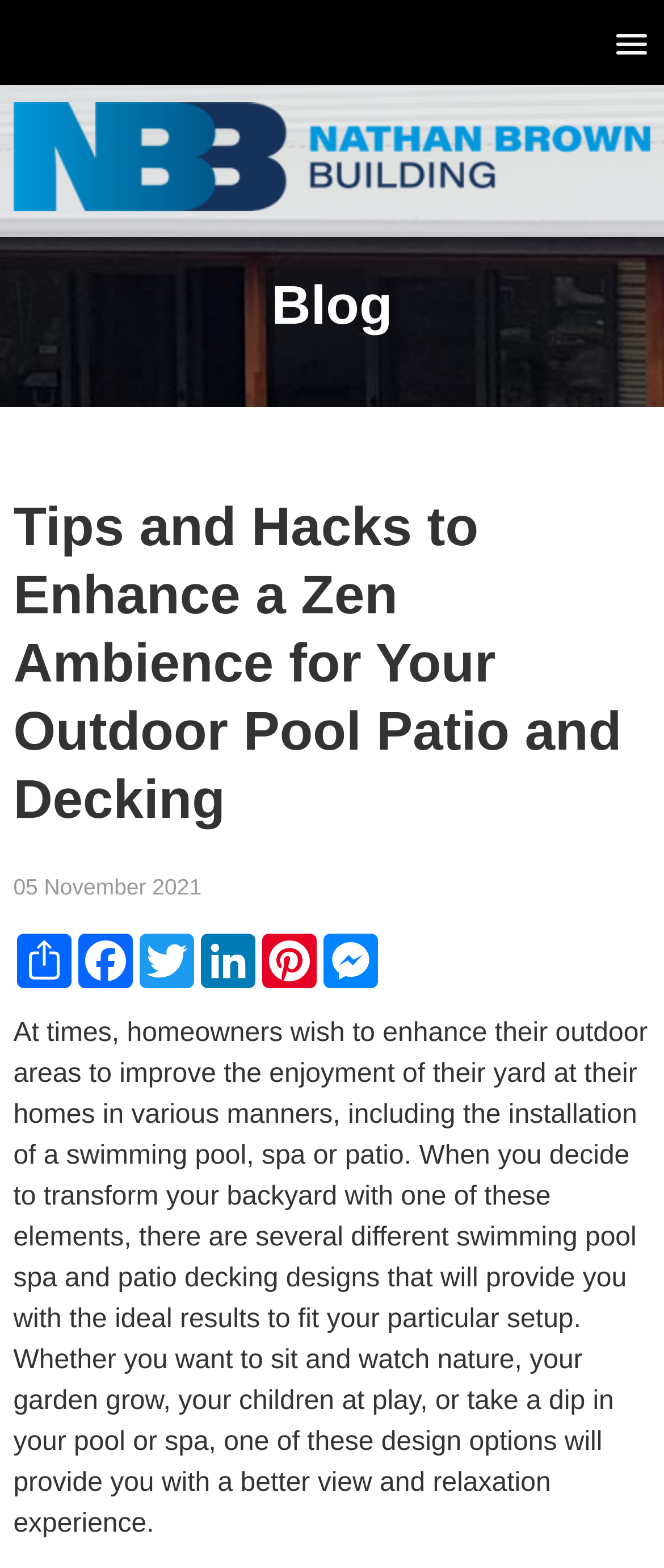Please provide a short answer using a single word or phrase for the question:
What is the purpose of the outdoor areas mentioned?

Improve enjoyment of yard